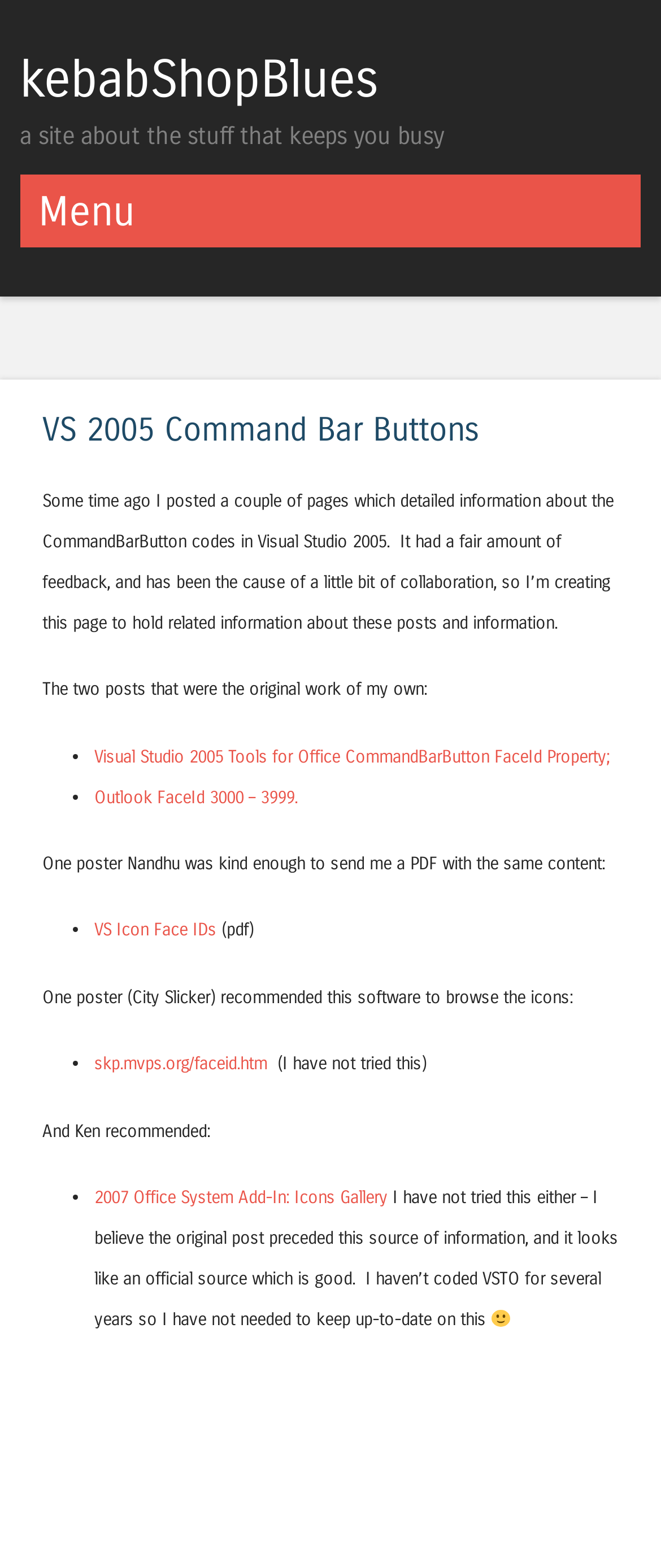What is the main topic of the webpage?
Using the visual information, respond with a single word or phrase.

VS 2005 Command Bar Buttons